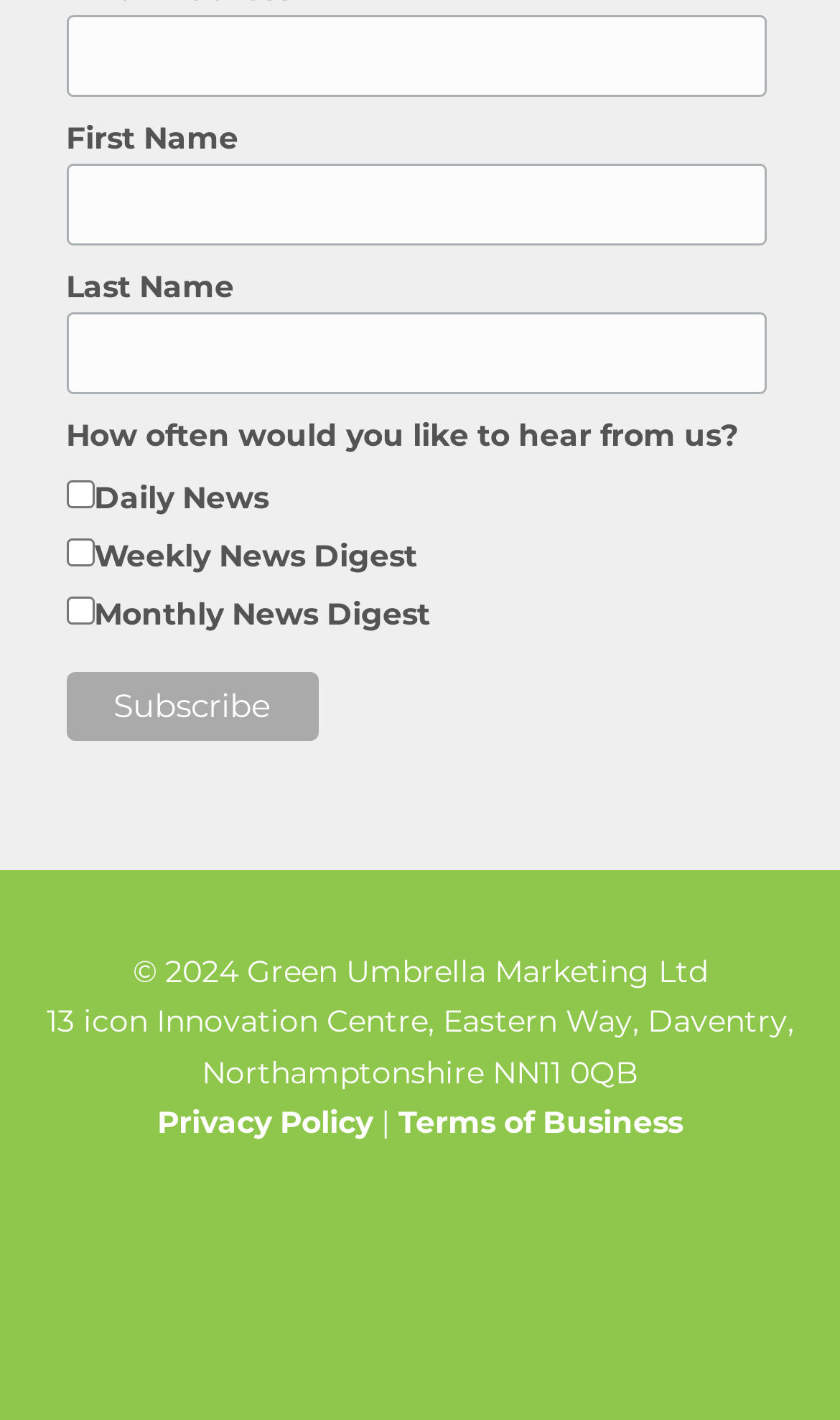What is the purpose of the 'Privacy Policy' link?
Look at the screenshot and provide an in-depth answer.

The 'Privacy Policy' link is located in the footer section of the webpage, suggesting that it provides access to the company's privacy policy document, which outlines how user data is handled and protected.